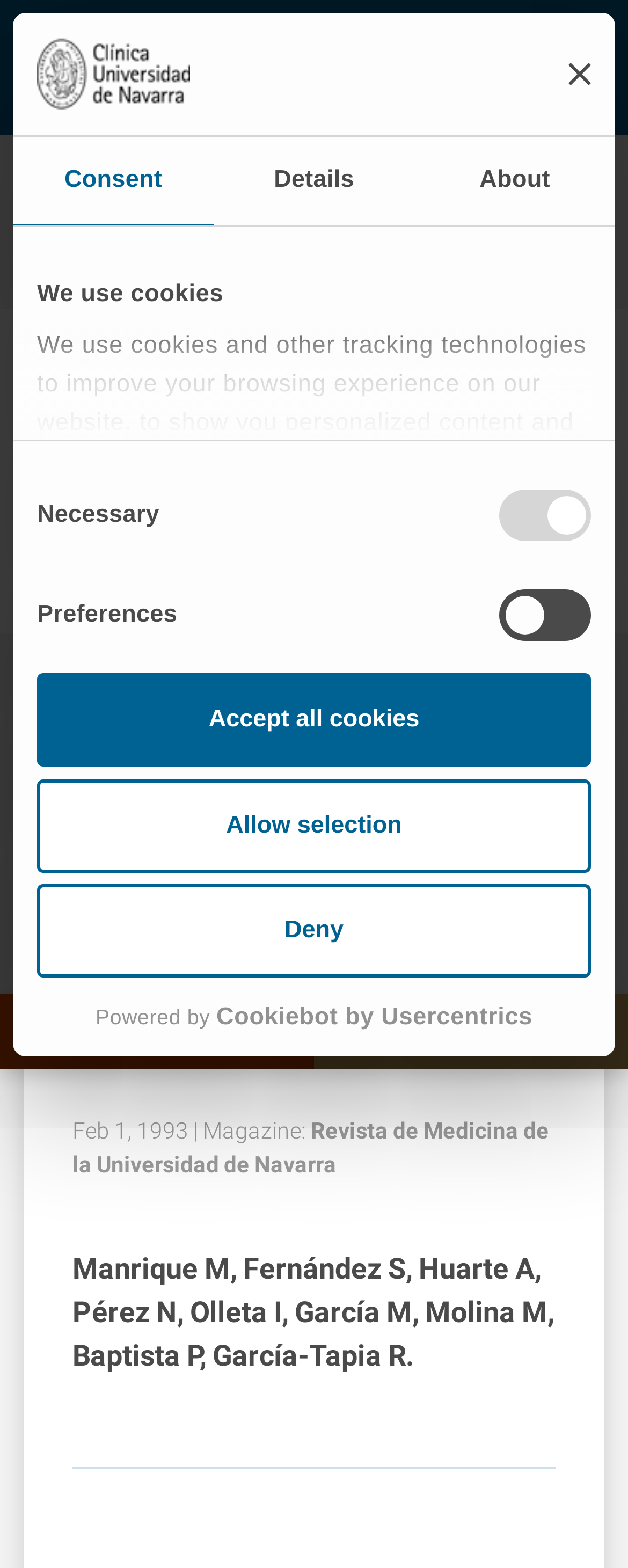Can you find the bounding box coordinates for the element that needs to be clicked to execute this instruction: "Click the need help button"? The coordinates should be given as four float numbers between 0 and 1, i.e., [left, top, right, bottom].

[0.0, 0.634, 0.5, 0.682]